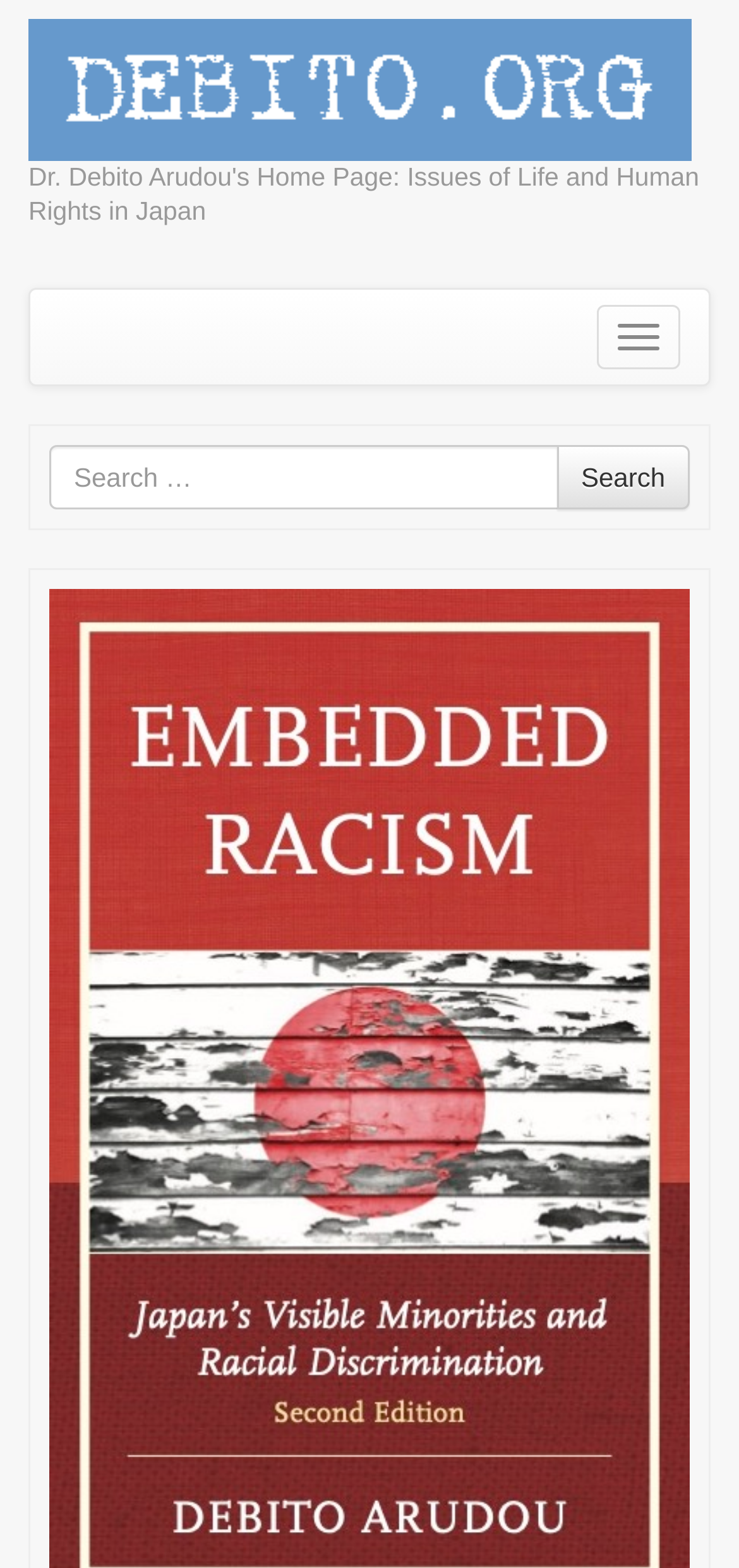Using the description "Toggle navigation", predict the bounding box of the relevant HTML element.

[0.808, 0.194, 0.921, 0.236]